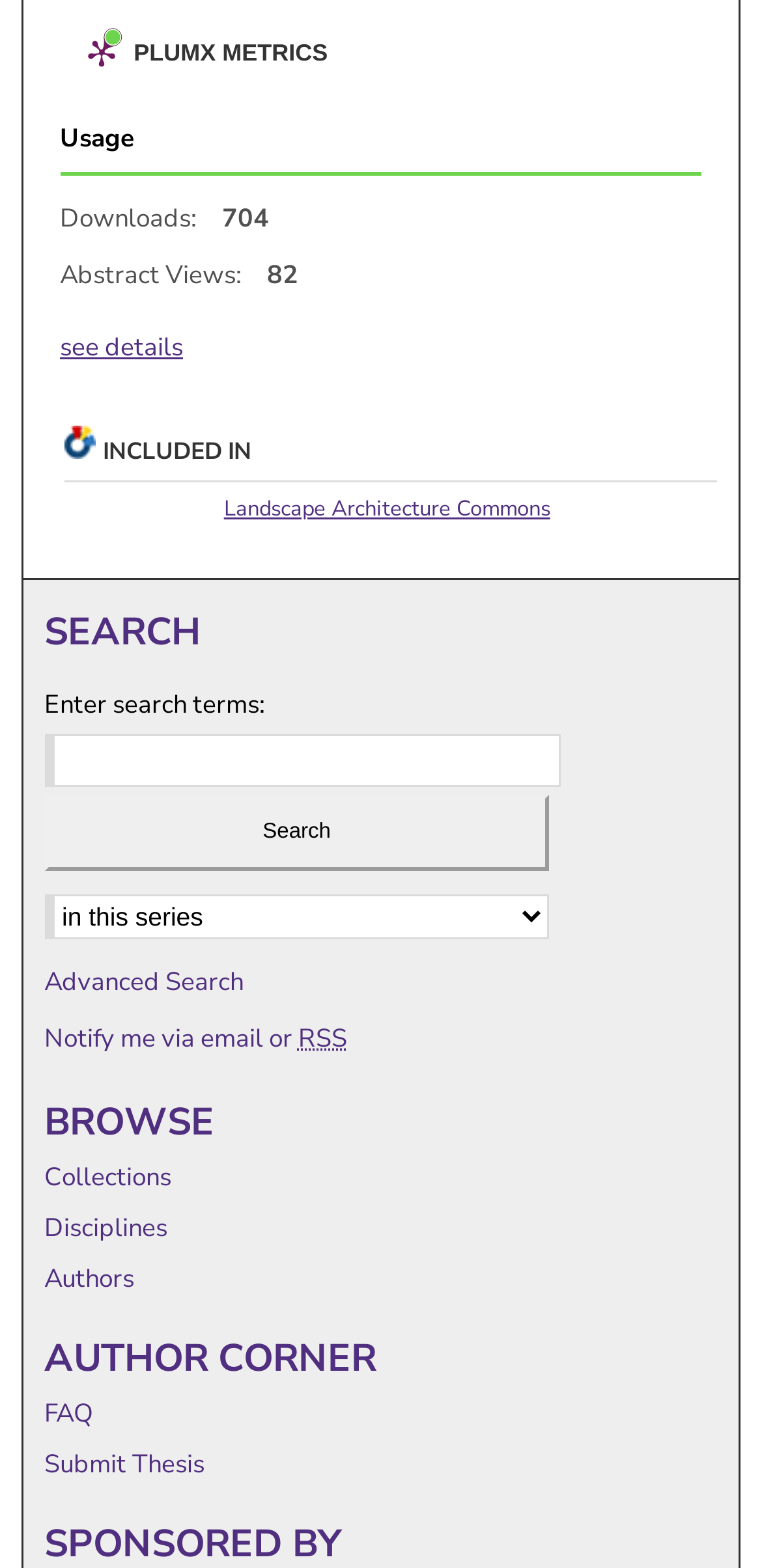Determine the bounding box coordinates for the area you should click to complete the following instruction: "See details".

[0.058, 0.197, 0.942, 0.243]